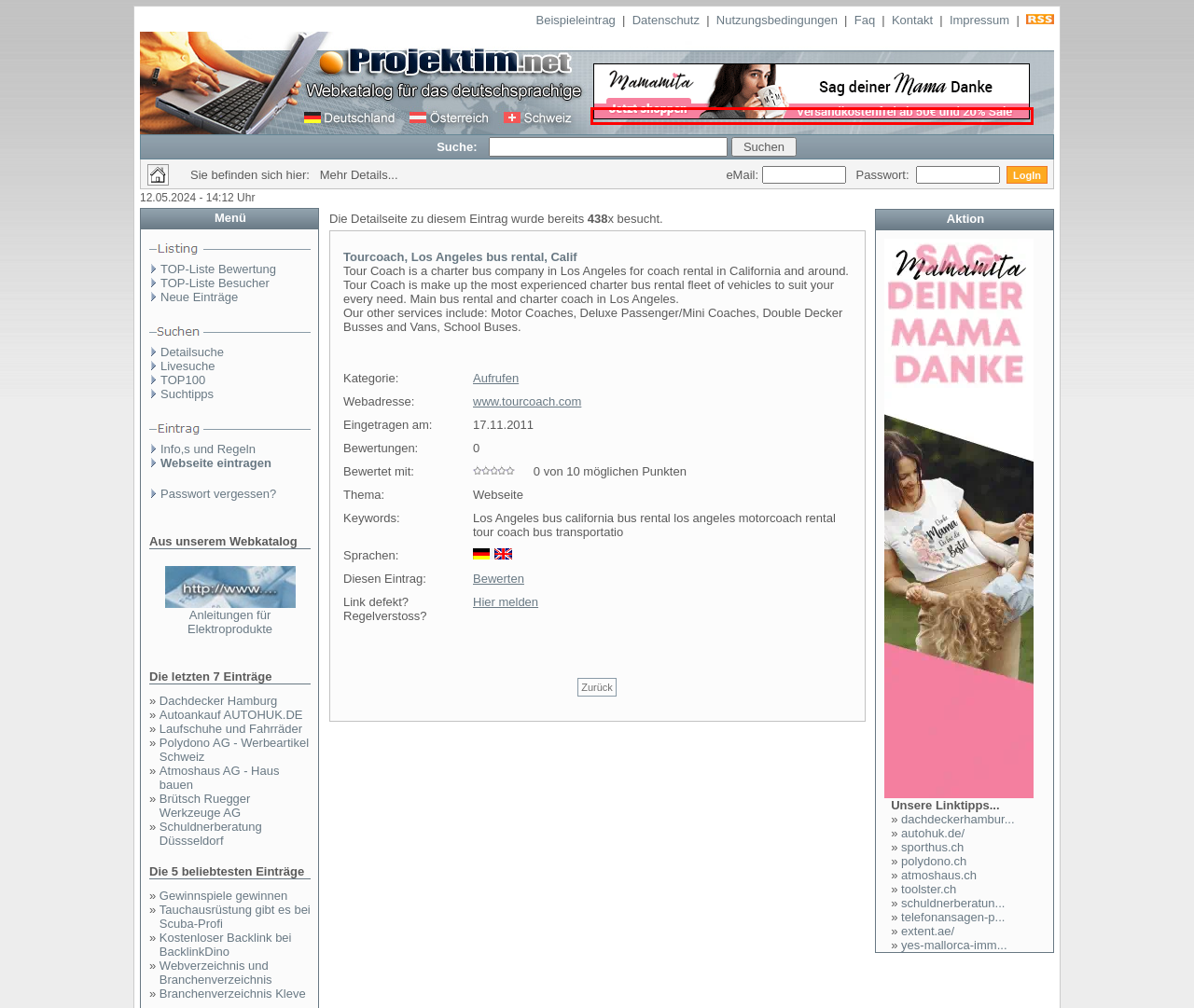Given a screenshot of a webpage with a red rectangle bounding box around a UI element, select the best matching webpage description for the new webpage that appears after clicking the highlighted element. The candidate descriptions are:
A. toolster.ch Werkzeuge in Profi-Qualität online bestellen
B. Schuldnerberatung Düsseldorf • Hilfe • Schuldnerberater
C. Immobilien Mallorca Kaufen von Yes! Mallorca Immobilienmakler
D. Willkommen bei Webkatalog
E. Schlüsselfertiges Haus bauen | Atmoshaus ist Ihr Partner
F. Charter Bus Rental | TourCoach
G. Emotionale Geschenke für liebe Mutter bestellen
 – Mamamita
H. Werbeartikel & Werbegeschenke Schweiz

G